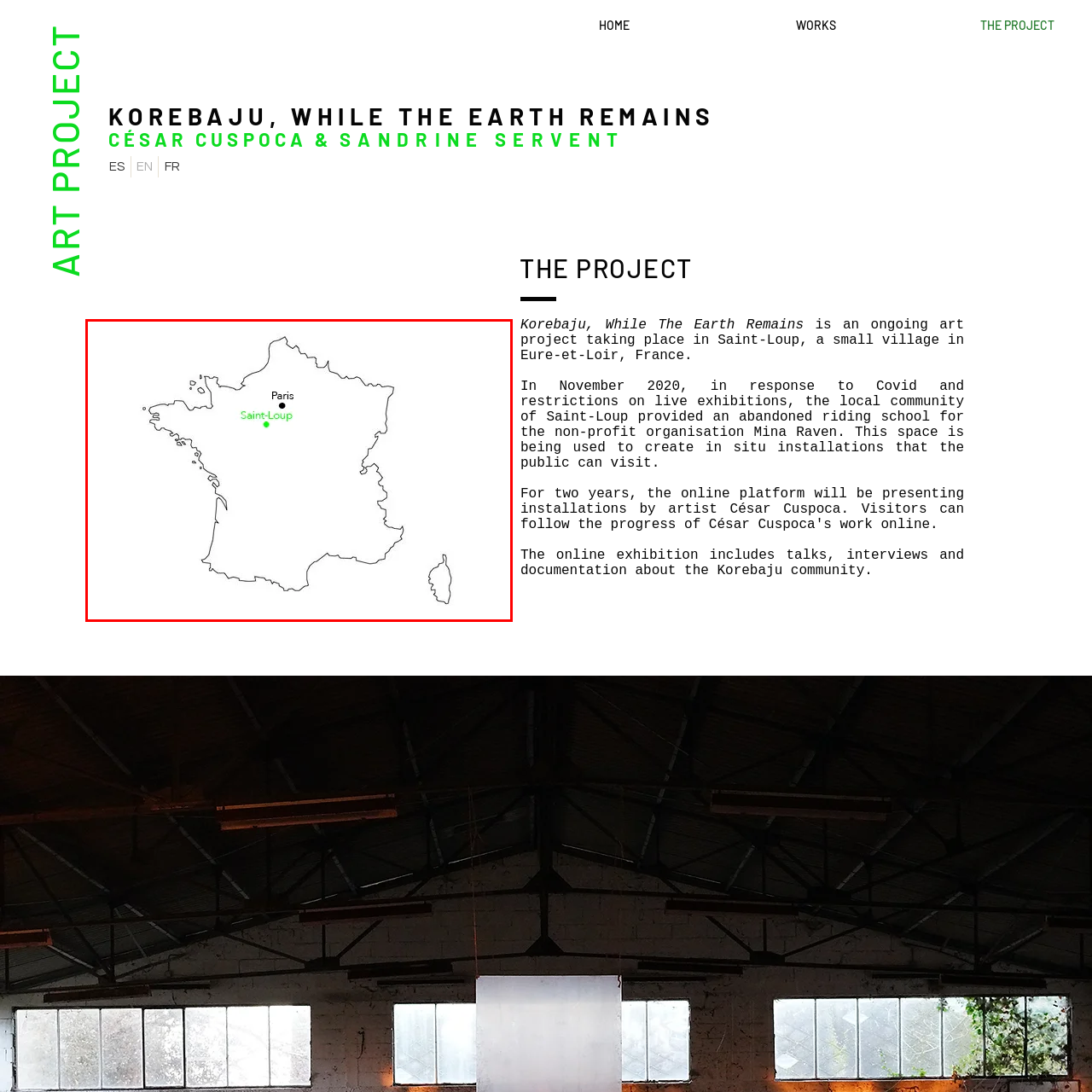Explain the image in the red bounding box with extensive details.

The image depicts a simplified map of France, highlighting the locations of Paris and Saint-Loup. Paris is marked with a black dot, indicating its status as the capital and a major cultural hub, while Saint-Loup is represented by a green dot, signifying its significance as a site for the Korebaju art project. This project is an ongoing artistic initiative set in the small village of Saint-Loup, located in Eure-et-Loir, France. The map provides a geographic context for the project, emphasizing its rural setting and the contrast between the bustling capital and this tranquil village, where community-driven art installations are taking place.